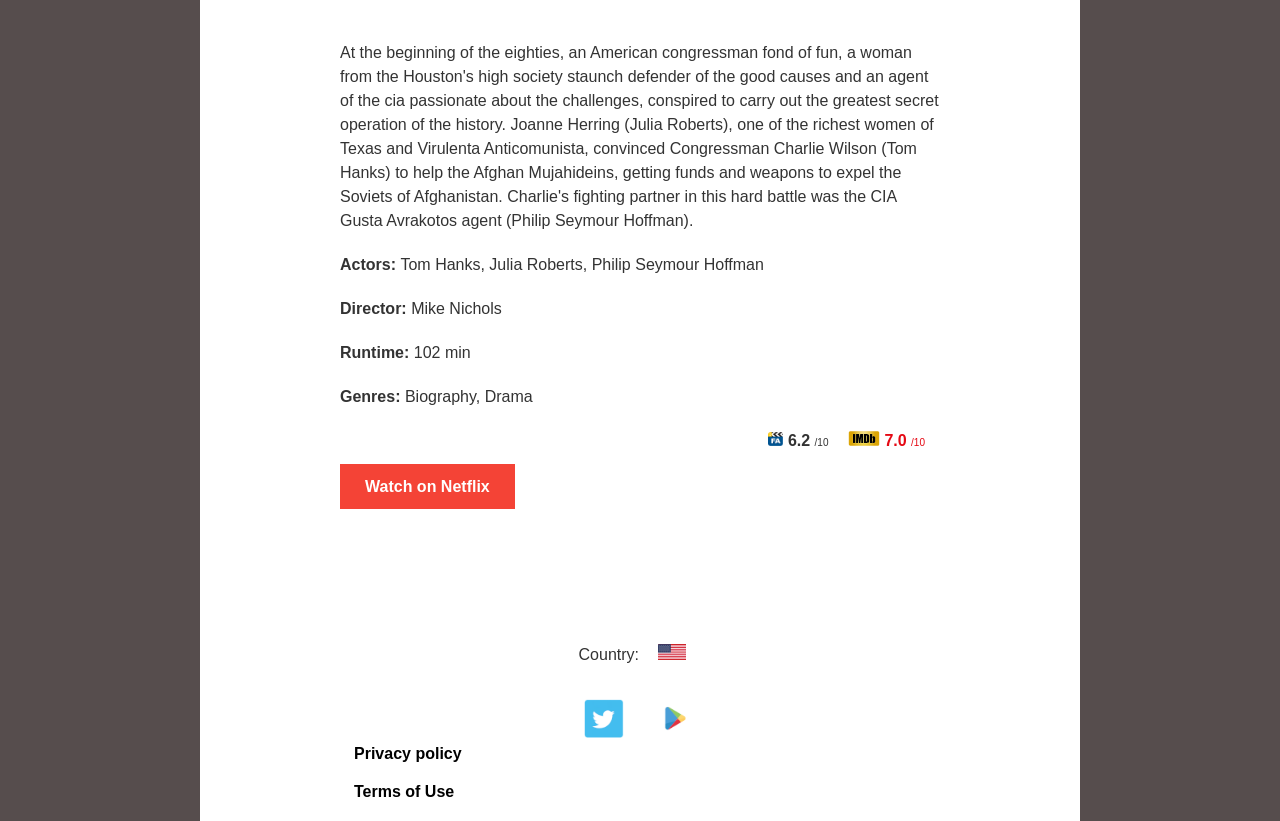Predict the bounding box for the UI component with the following description: "Brent Logan in your inbox".

None